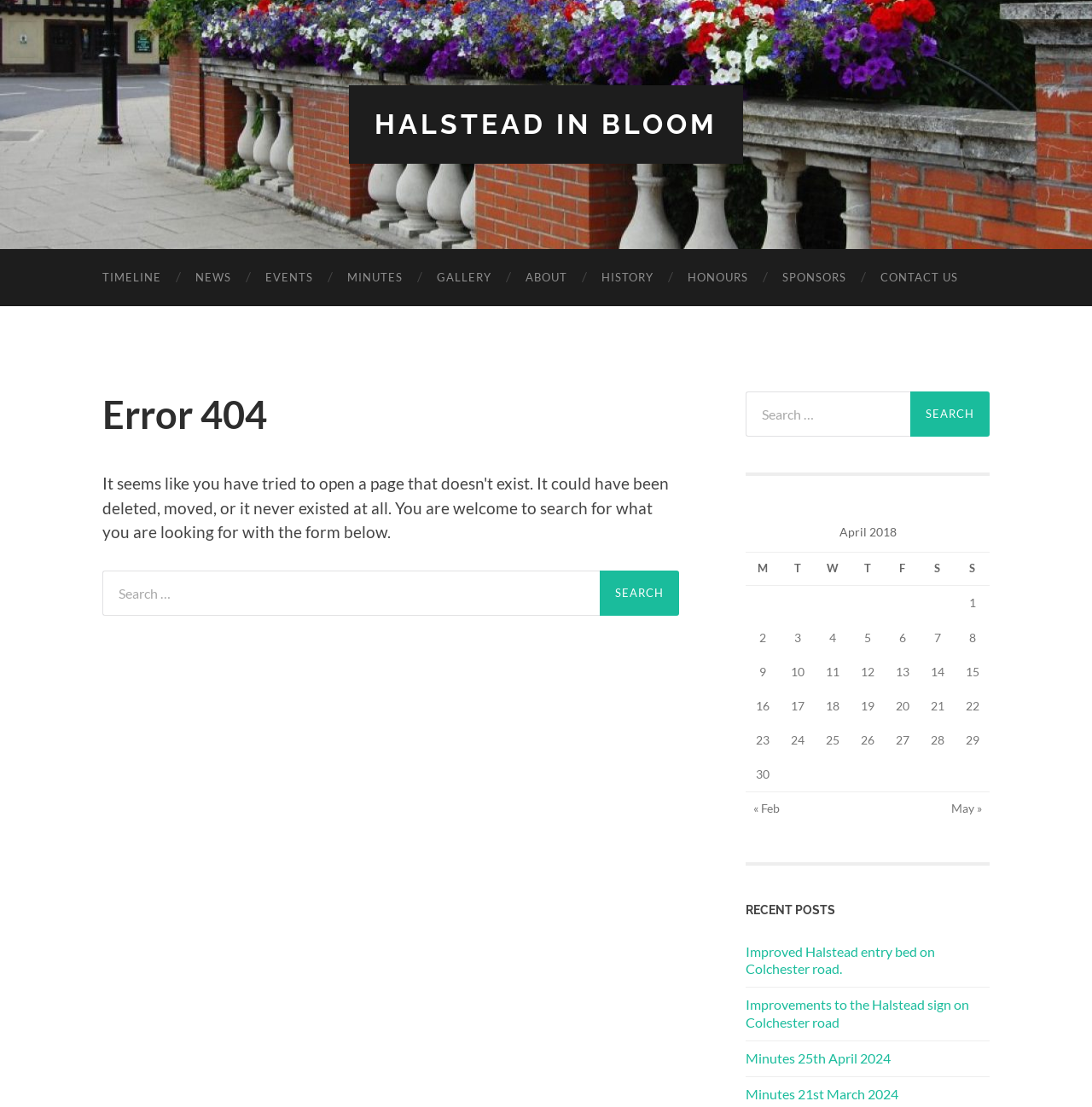Please specify the bounding box coordinates of the area that should be clicked to accomplish the following instruction: "Go to the 'CONTACT US' page". The coordinates should consist of four float numbers between 0 and 1, i.e., [left, top, right, bottom].

[0.791, 0.225, 0.893, 0.276]